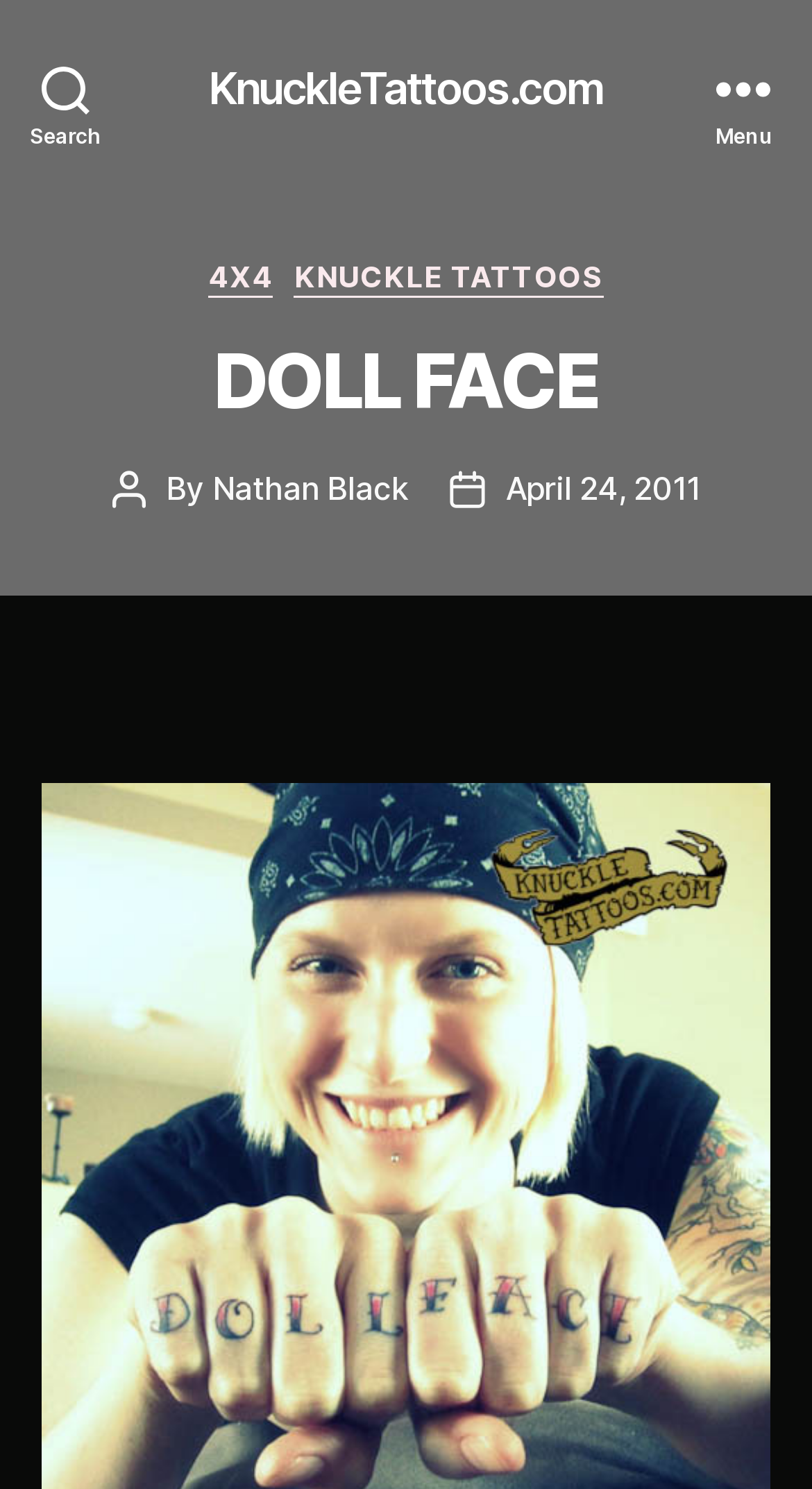Locate the bounding box of the UI element with the following description: "April 24, 2011".

[0.623, 0.314, 0.862, 0.341]